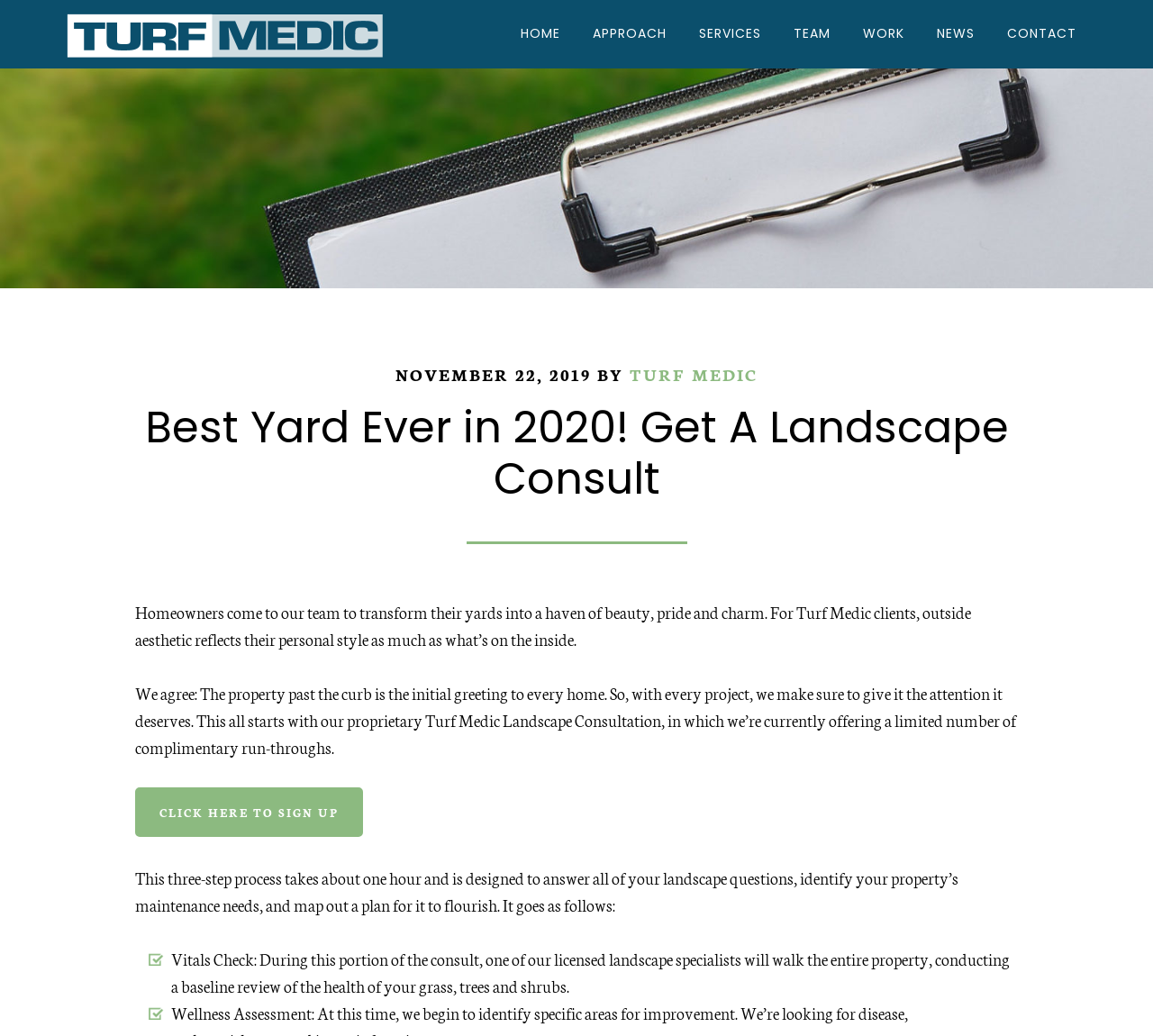What is the purpose of the Turf Medic Landscape Consultation?
Answer the question in a detailed and comprehensive manner.

According to the webpage, the Turf Medic Landscape Consultation is a three-step process that answers all of your landscape questions, identifies your property's maintenance needs, and maps out a plan for it to flourish.